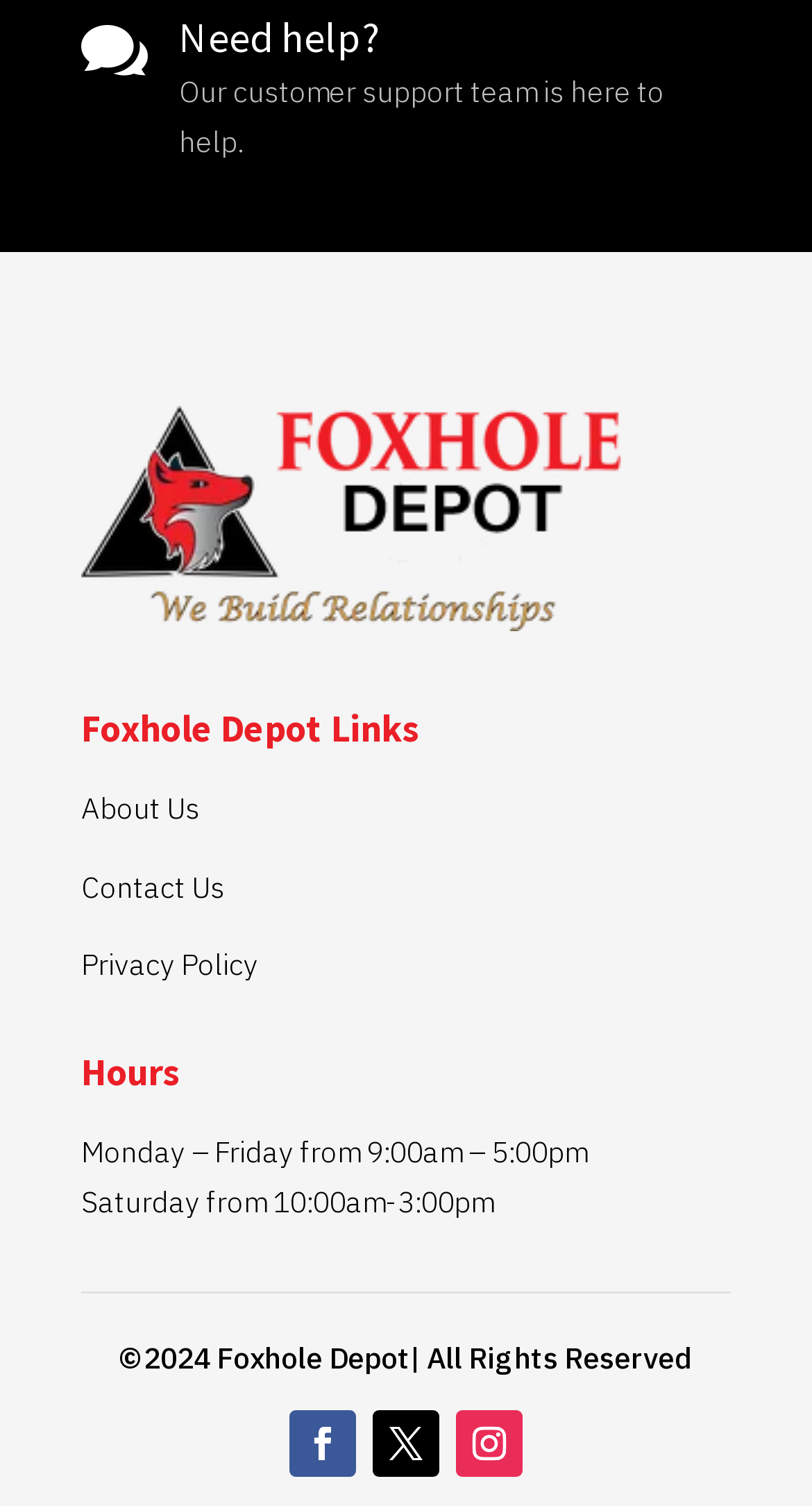Predict the bounding box coordinates of the area that should be clicked to accomplish the following instruction: "Check Hours". The bounding box coordinates should consist of four float numbers between 0 and 1, i.e., [left, top, right, bottom].

[0.1, 0.7, 0.9, 0.739]